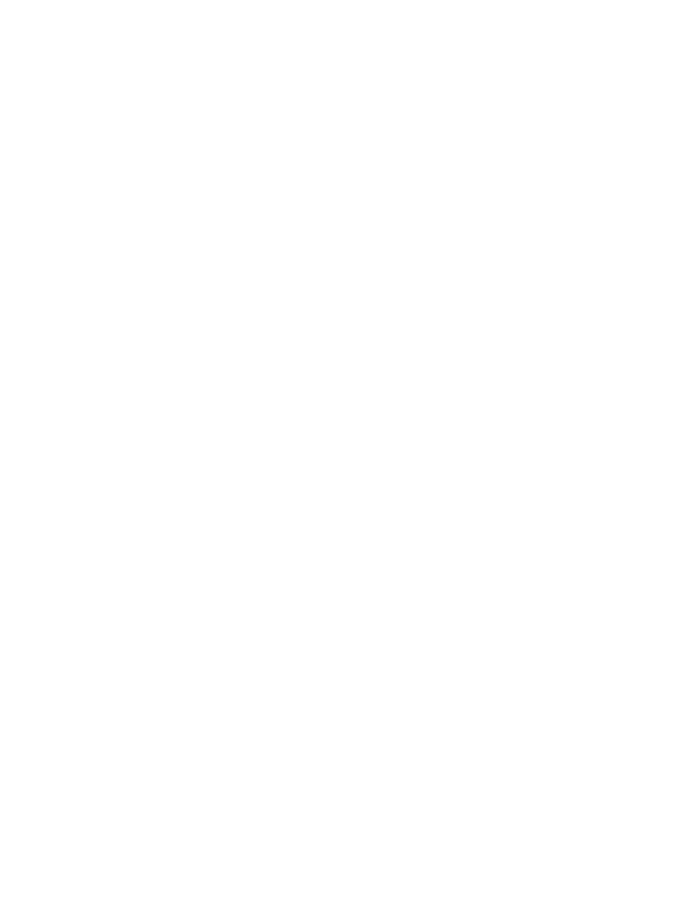Explain the image with as much detail as possible.

The image titled "Horsing Around 1" features a whimsical design that captures the essence of playful interaction with horses. It accompanies a post dated August 18, 2013, authored by Georgina, which highlights the charming connections many girls have with ponies, focusing on beauty tips inspired by these majestic animals. This lively context embraces the idea that both young and grown women can draw inspiration from horses, emphasizing a blend of nostalgia and modern beauty trends. The accompanying text suggests various horse-related products that have crossed over into popular beauty routines, accentuating how the equestrian world influences personal care.